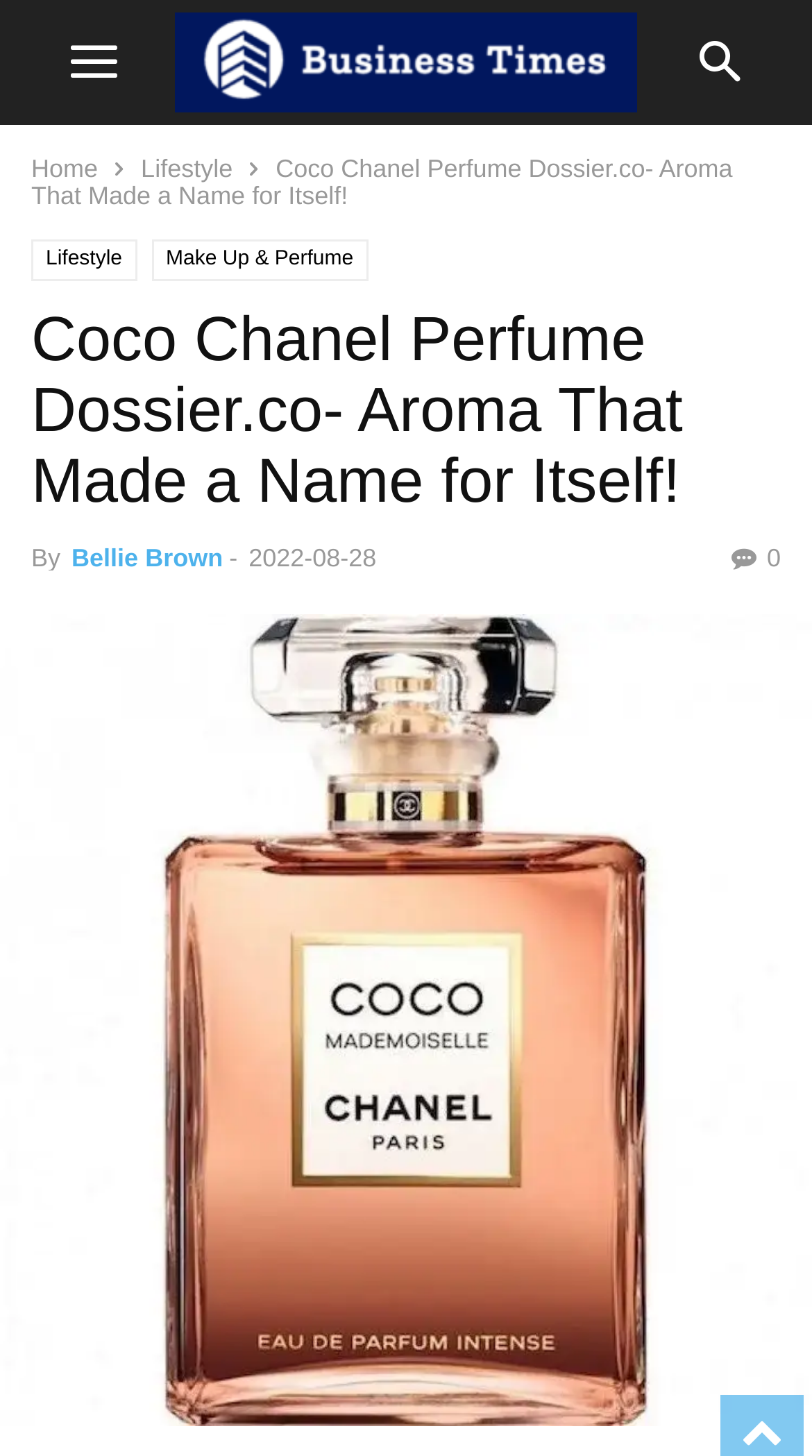Generate a comprehensive description of the webpage.

The webpage is about Coco Chanel perfume, specifically discussing the dossier.co brand. At the top left of the page, there is a logo image of "Businesstimes" with the text "Coco Chanel Perfume Dossier.co- Aroma That Made a Name for Itself!" written in a large font size next to it. Below the logo, there are three links: "Home", "Lifestyle", and another "Lifestyle" link, which is likely a dropdown menu. 

Further down, there is a header section that spans almost the entire width of the page. Within this section, the title "Coco Chanel Perfume Dossier.co- Aroma That Made a Name for Itself!" is repeated, followed by the author's name "Bellie Brown" and the publication date "2022-08-28". There is also a social media link with a share icon at the far right of this section.

The main content of the page is an image that takes up the majority of the page's width and height, showcasing the Coco Chanel perfume dossier.co brand.